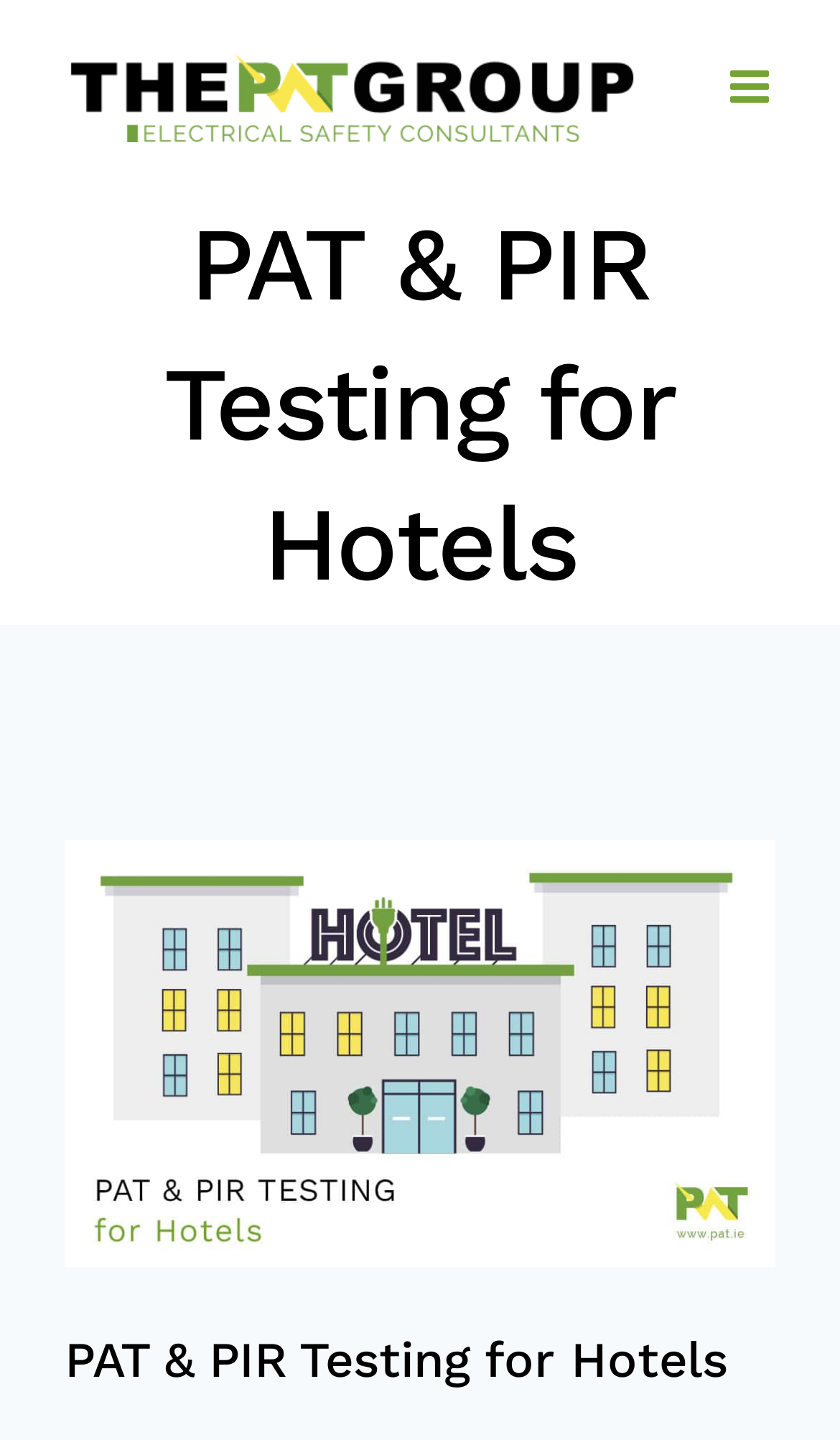What is the purpose of the link at the bottom-right corner?
Answer the question with a single word or phrase derived from the image.

Go to Top